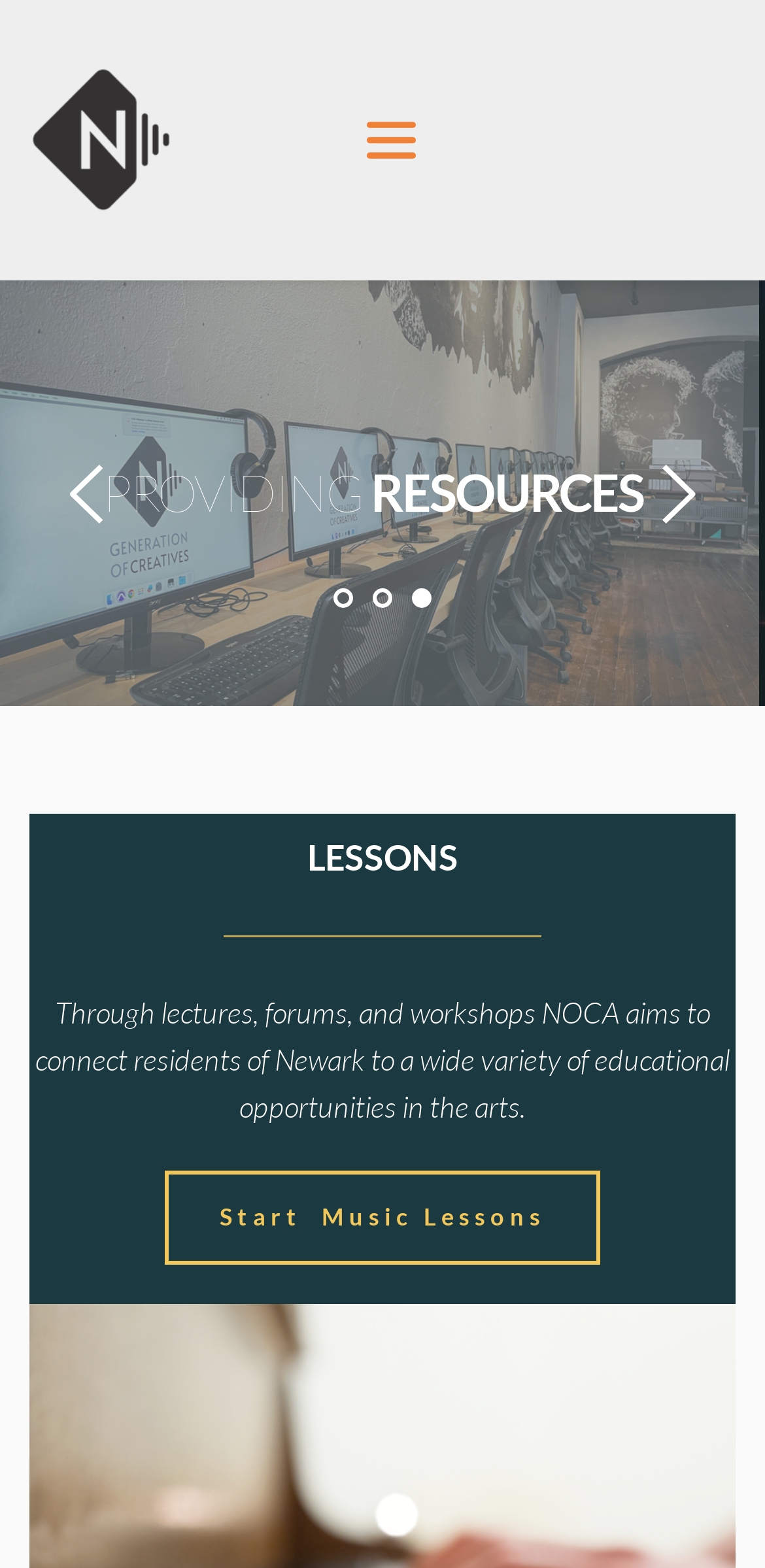How many tabs are available? Look at the image and give a one-word or short phrase answer.

3